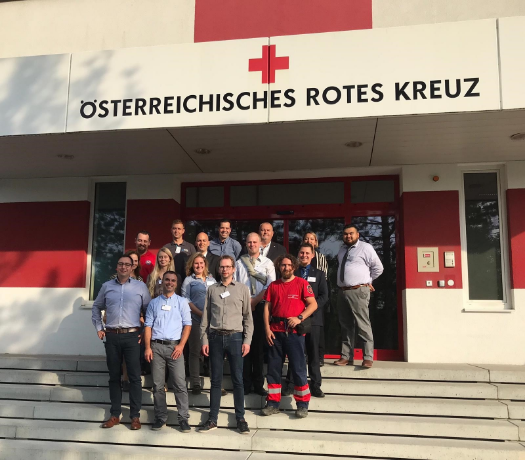Based on the image, please respond to the question with as much detail as possible:
What is the likely topic of discussion among the professionals in the image?

The context of the associated event, the Second RDI Topic Working Group Meeting, suggests that the professionals are engaged in discussions and networking related to disaster management and flood resilience.